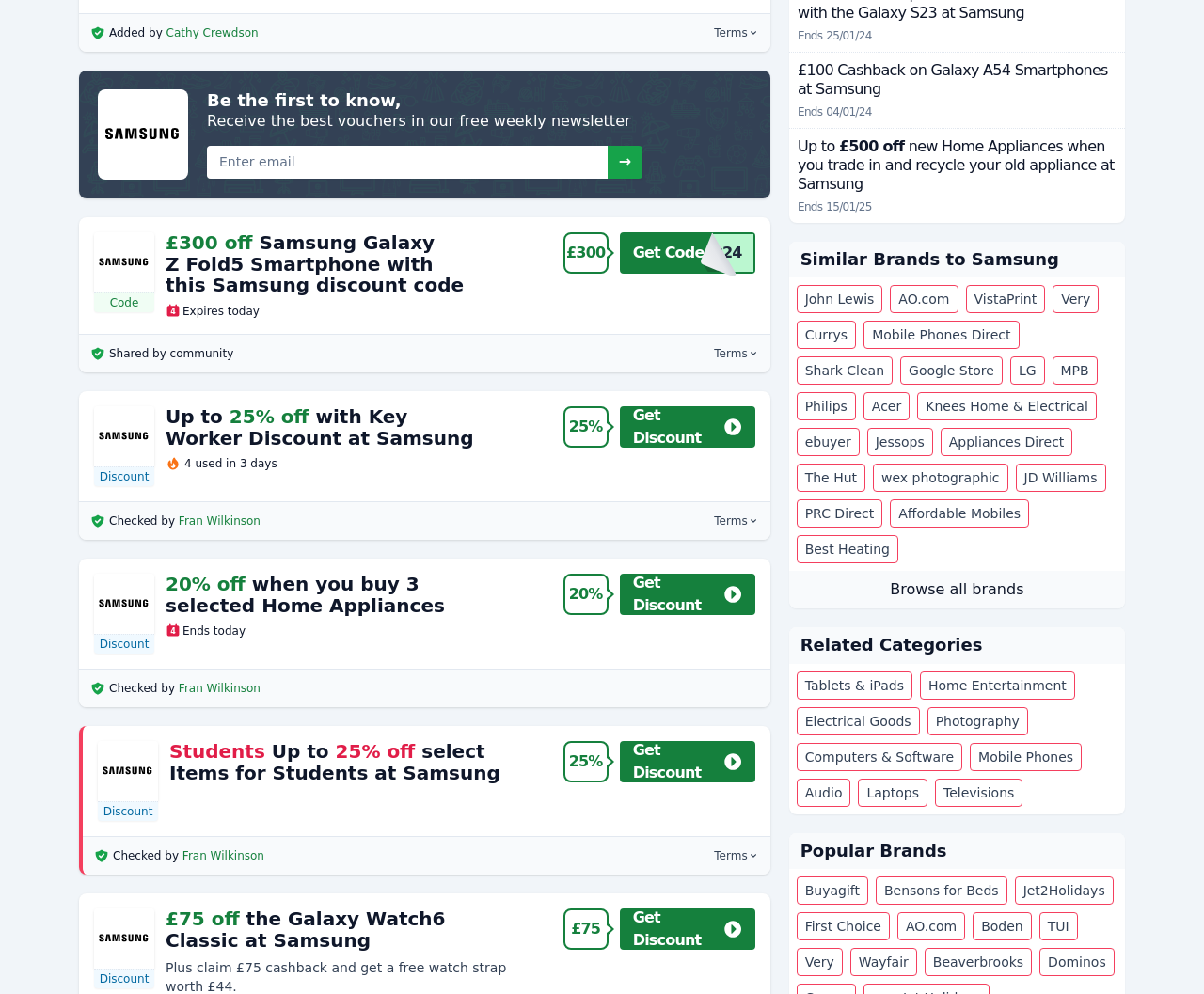What is the position of the 'Terms' button on the webpage?
Observe the image and answer the question with a one-word or short phrase response.

At the bottom